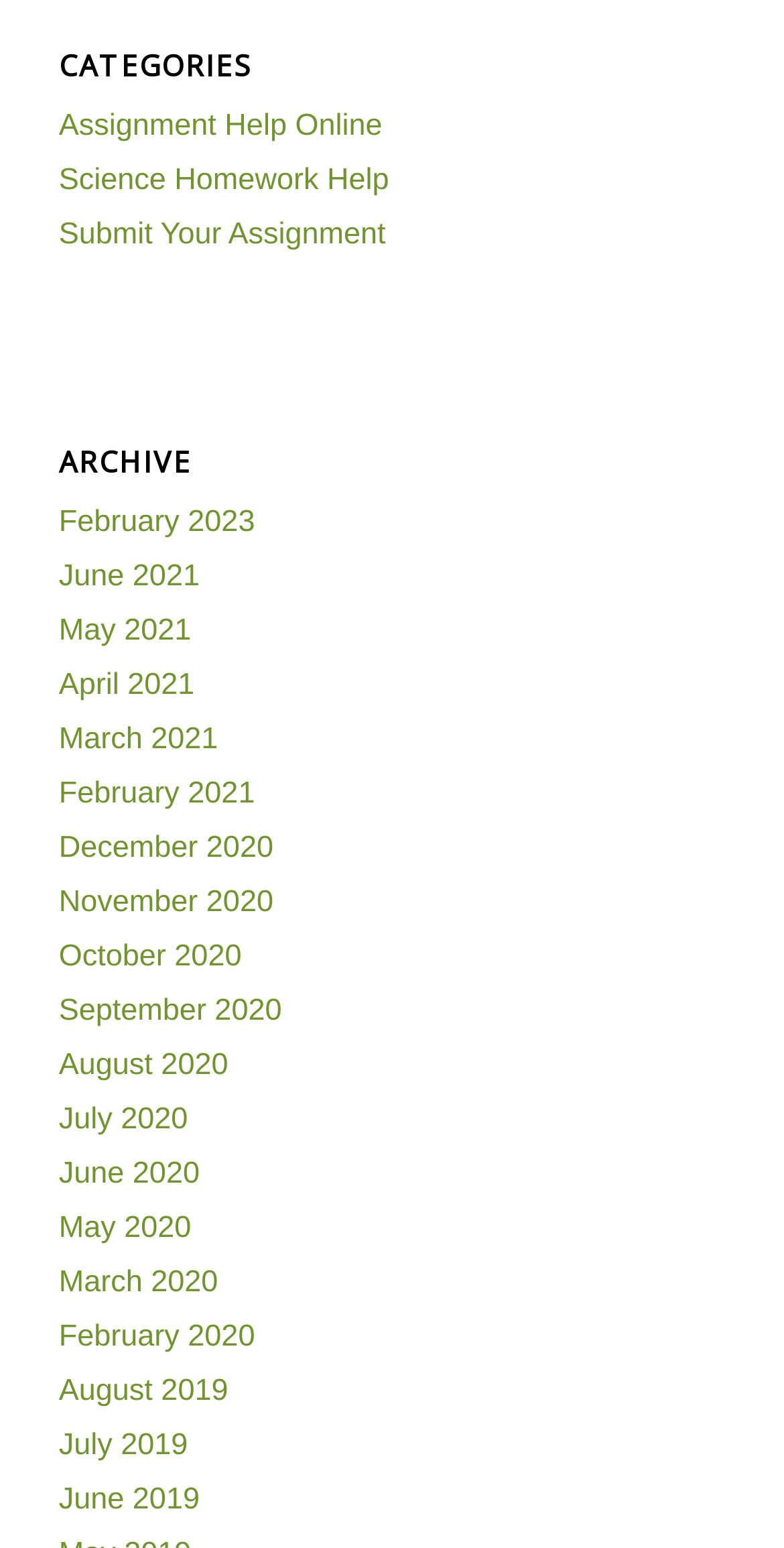Given the webpage screenshot, identify the bounding box of the UI element that matches this description: "Science Homework Help".

[0.075, 0.105, 0.496, 0.127]